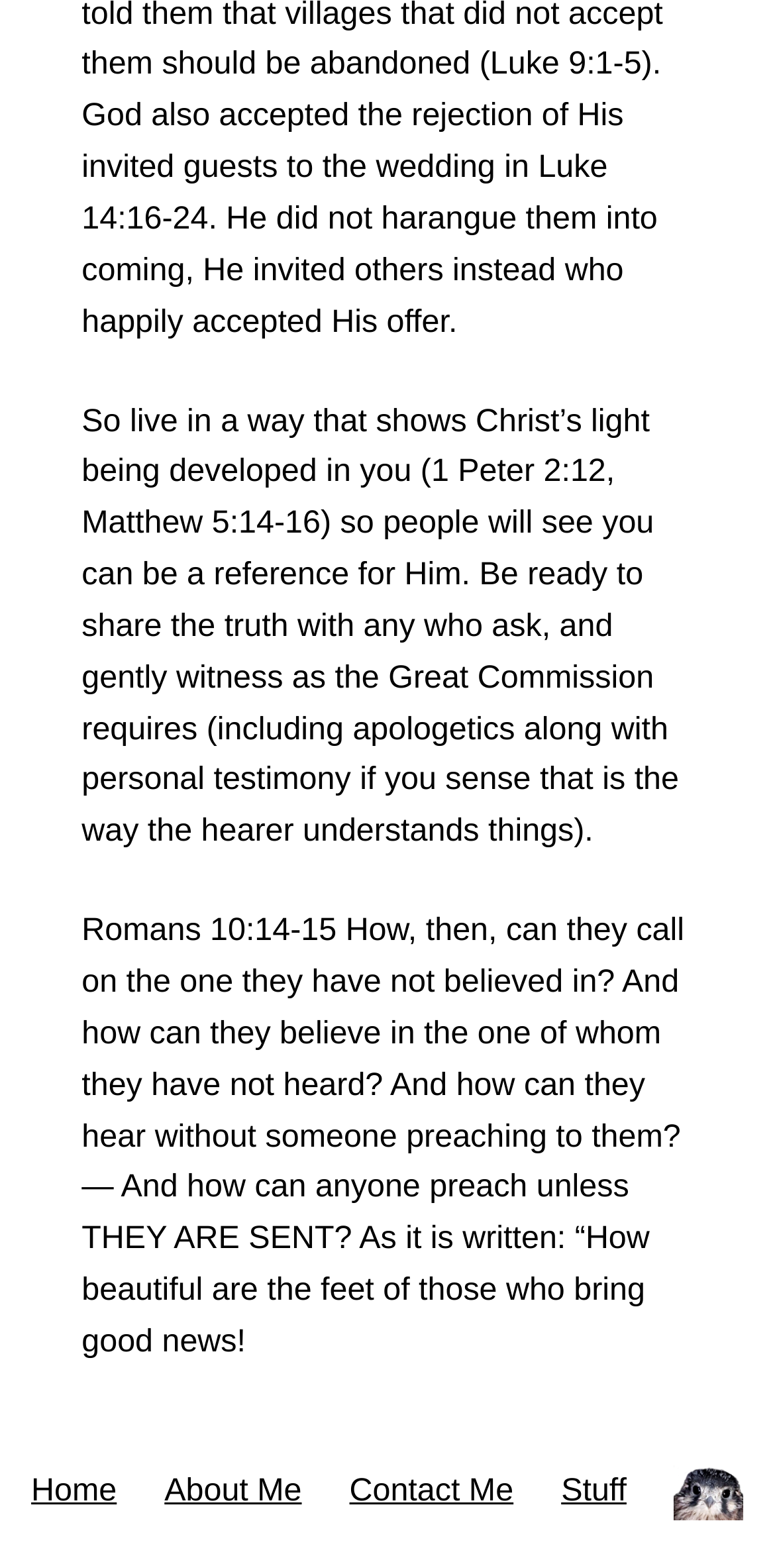Give a one-word or short-phrase answer to the following question: 
Is there an image in the footer?

Yes